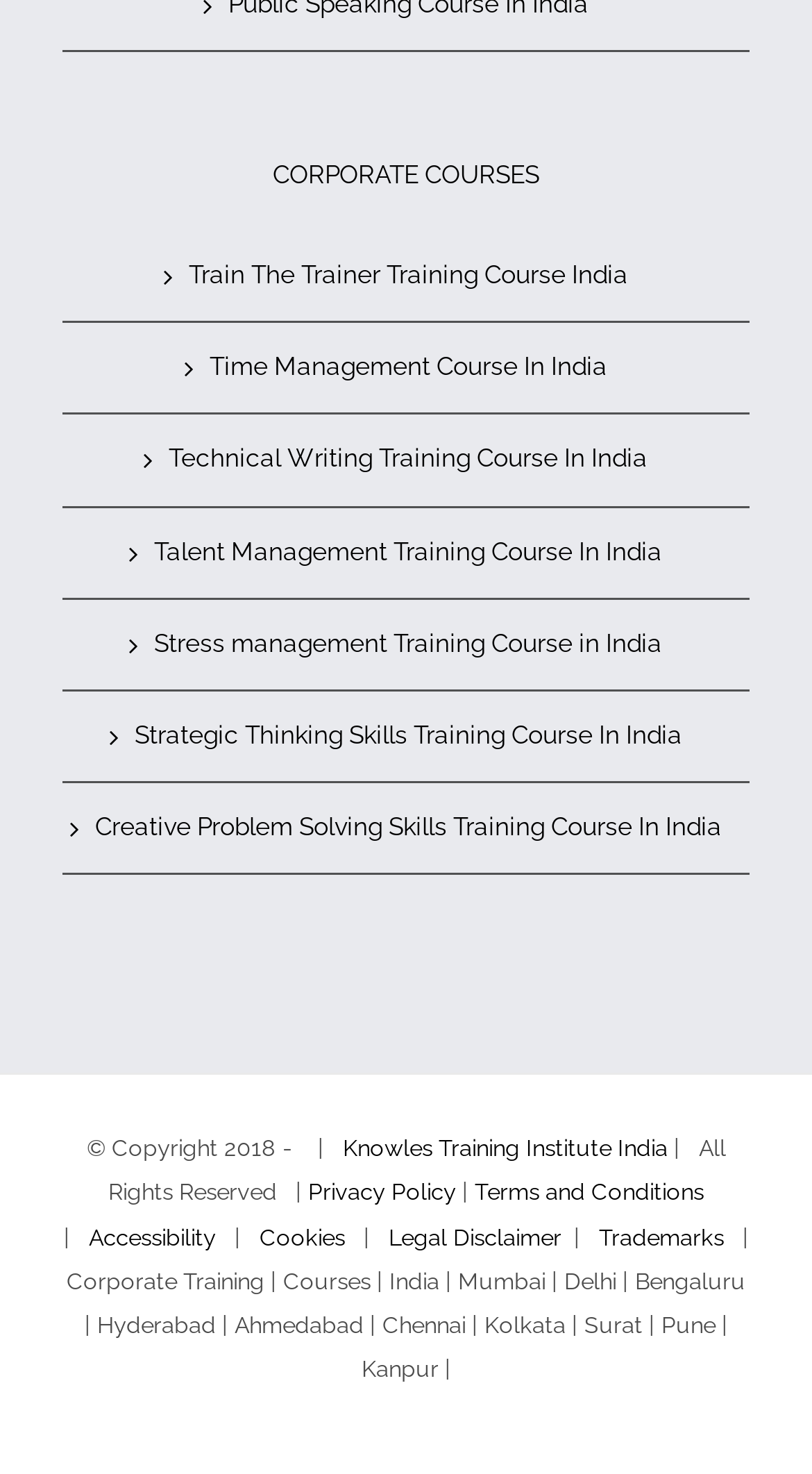Show the bounding box coordinates of the region that should be clicked to follow the instruction: "Visit the 'Channel Islands' page."

None